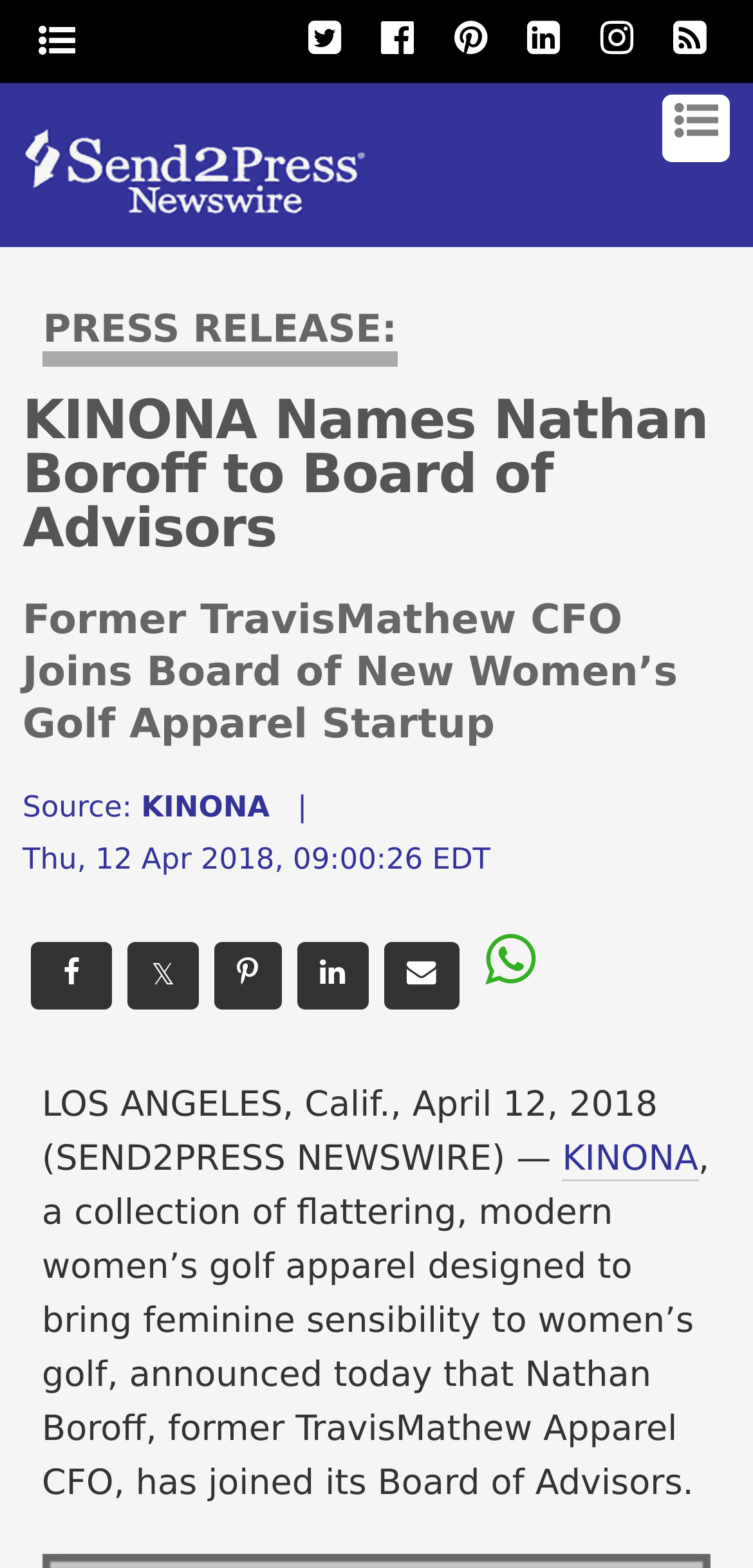What is the type of apparel KINONA is focused on?
Utilize the image to construct a detailed and well-explained answer.

I found the answer by reading the text content of the webpage, specifically the sentence that starts with 'KINONA, a collection of flattering, modern women’s golf apparel...' and found the phrase 'women’s golf apparel' which indicates the type of apparel KINONA is focused on.